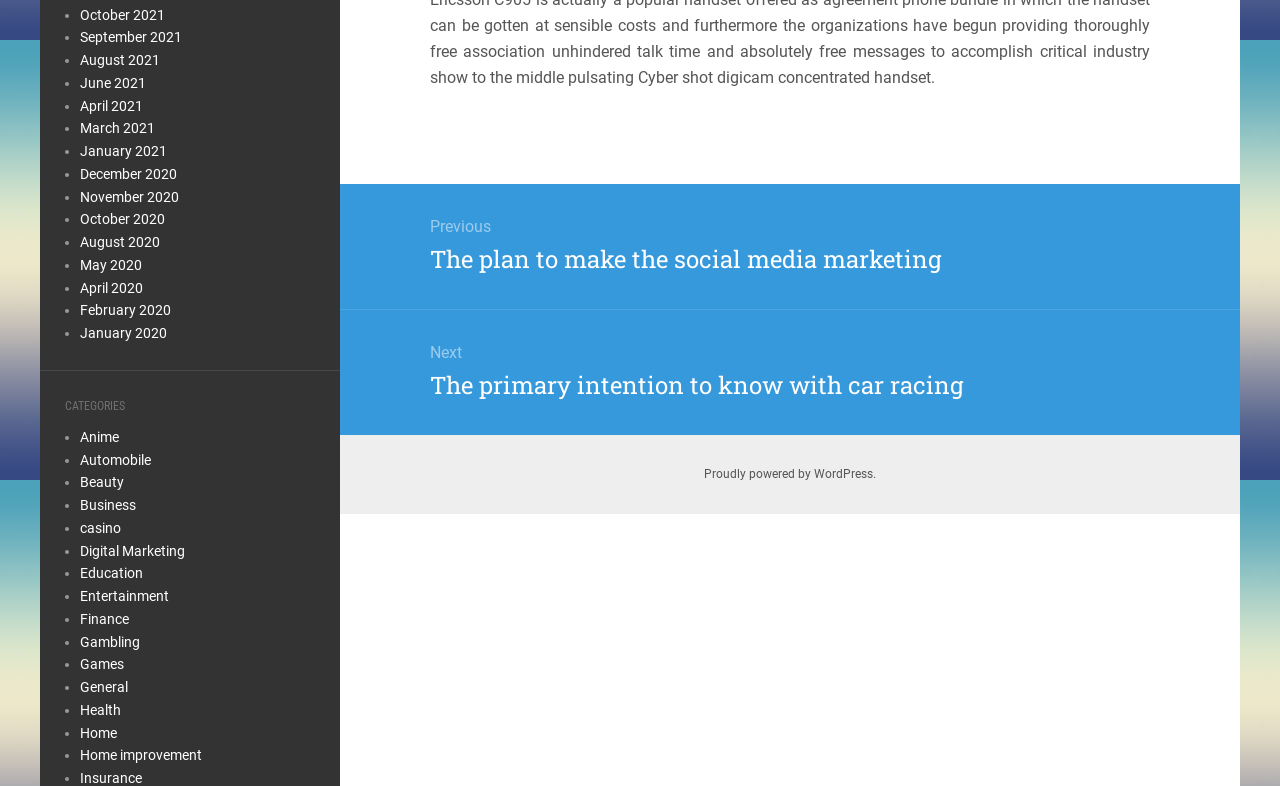What is the text of the navigation link at the bottom of the webpage?
Based on the visual details in the image, please answer the question thoroughly.

At the bottom of the webpage, I found a navigation section with a link that says 'Posts'. This link is likely used to navigate to a page with a list of posts.